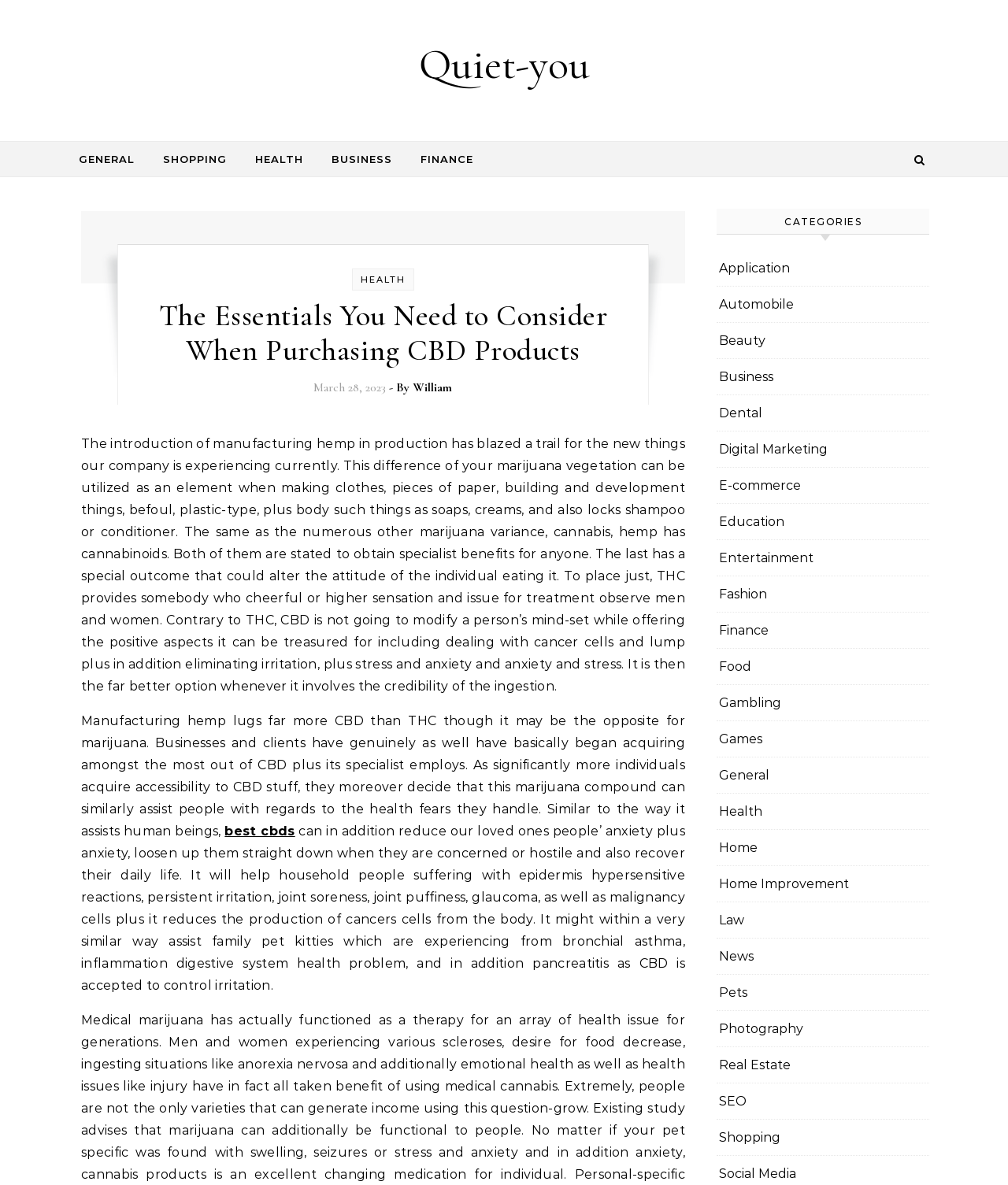Kindly respond to the following question with a single word or a brief phrase: 
What is the date of the article?

March 28, 2023